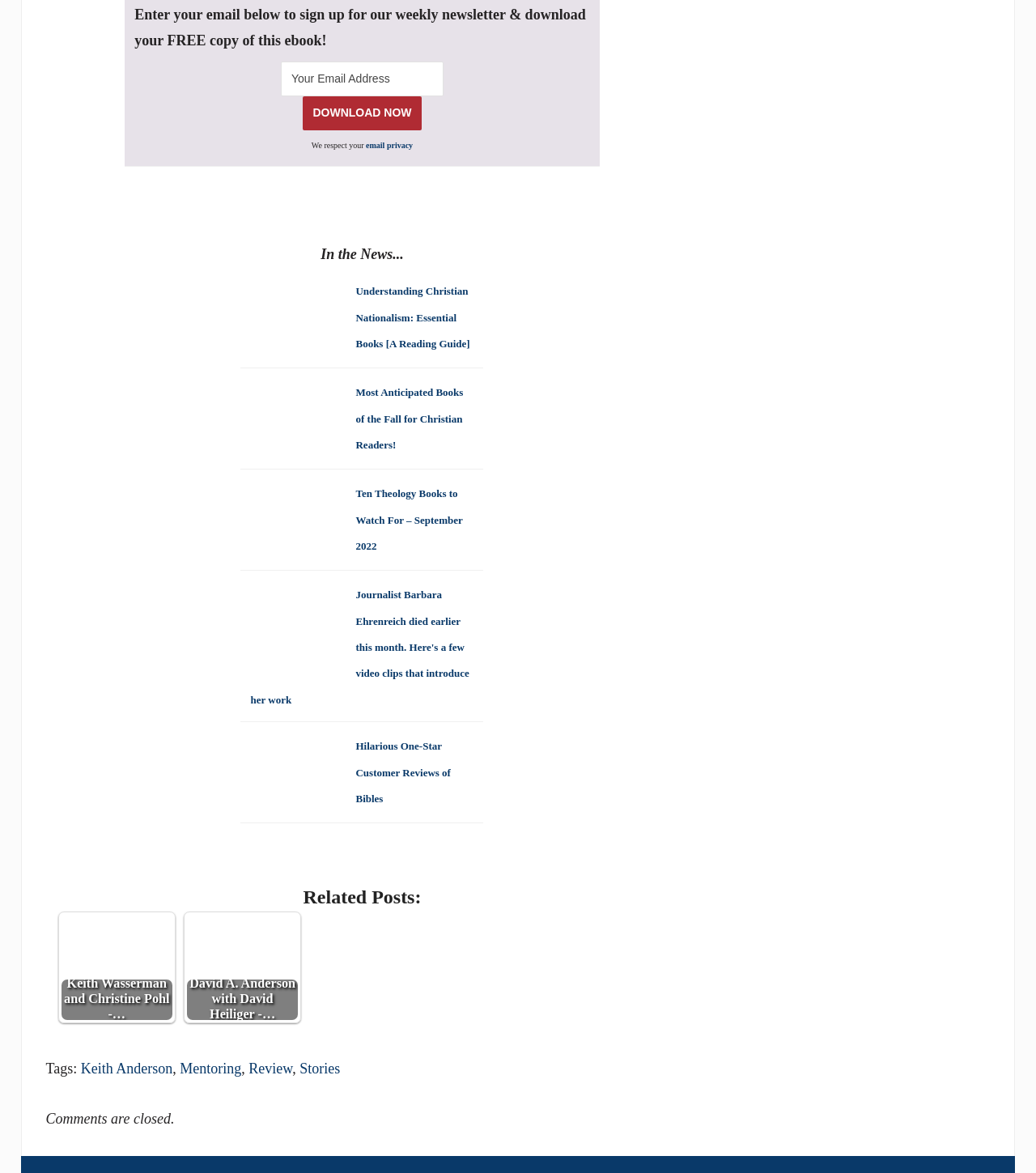Determine the bounding box coordinates in the format (top-left x, top-left y, bottom-right x, bottom-right y). Ensure all values are floating point numbers between 0 and 1. Identify the bounding box of the UI element described by: name="submit" value="DOWNLOAD NOW"

[0.293, 0.082, 0.407, 0.111]